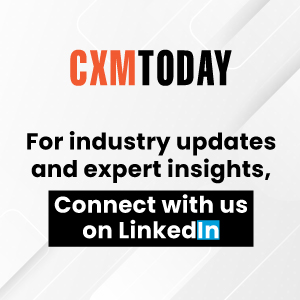What social media platform is emphasized?
Using the information presented in the image, please offer a detailed response to the question.

The call-to-action message below the logo specifically mentions connecting with CXM TODAY on LinkedIn, indicating a focus on professional networking and growth.